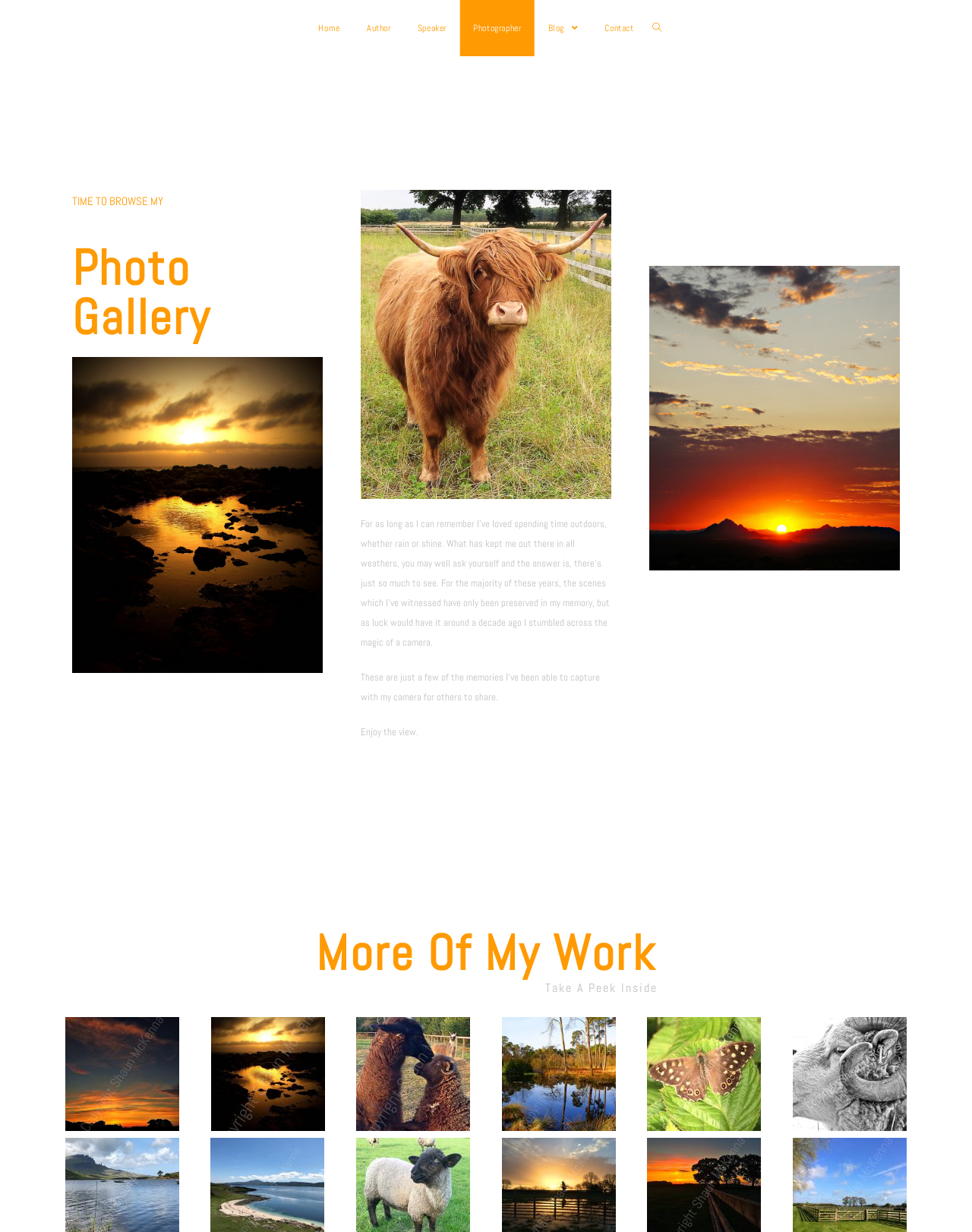Observe the image and answer the following question in detail: What is the photographer's purpose of taking pictures?

The photographer mentions that they stumbled upon the magic of a camera and have been able to capture memories with it, implying that the purpose of taking pictures is to preserve memories.